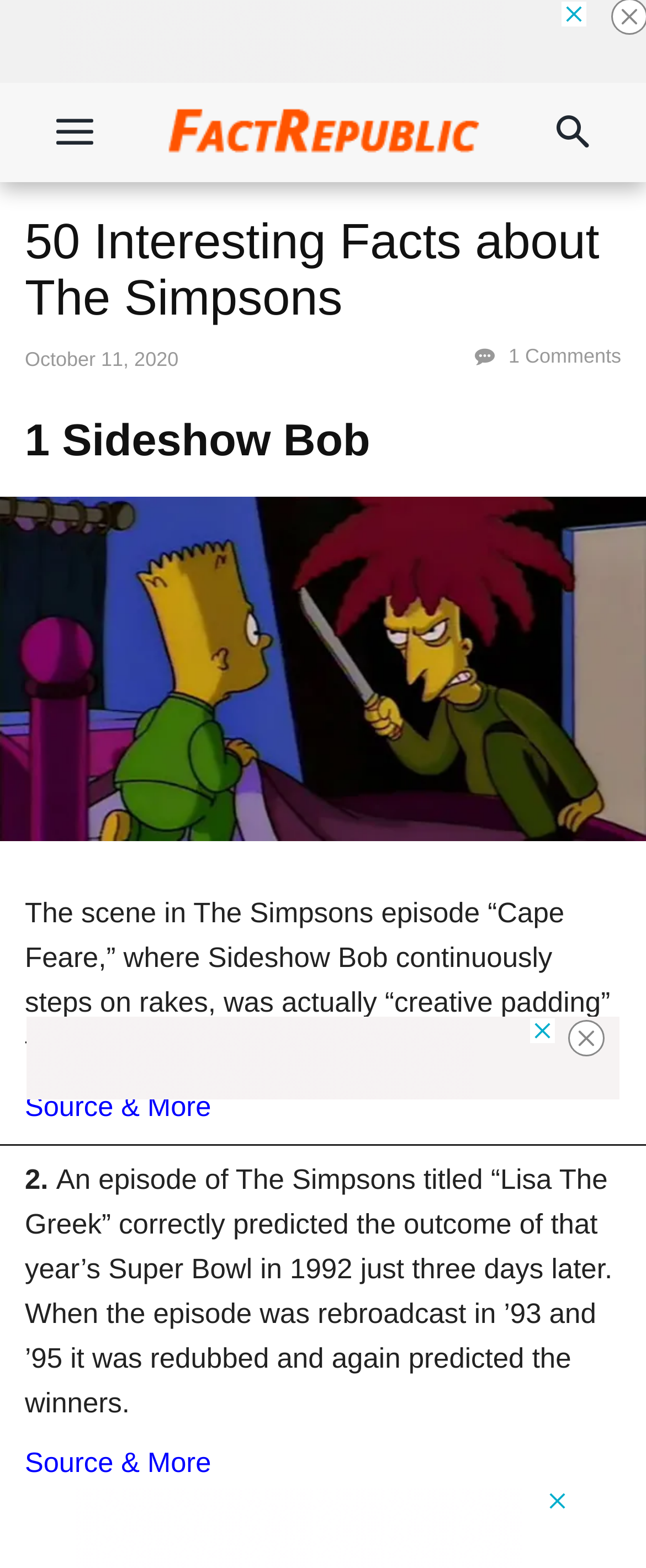Locate and extract the text of the main heading on the webpage.

50 Interesting Facts about The Simpsons